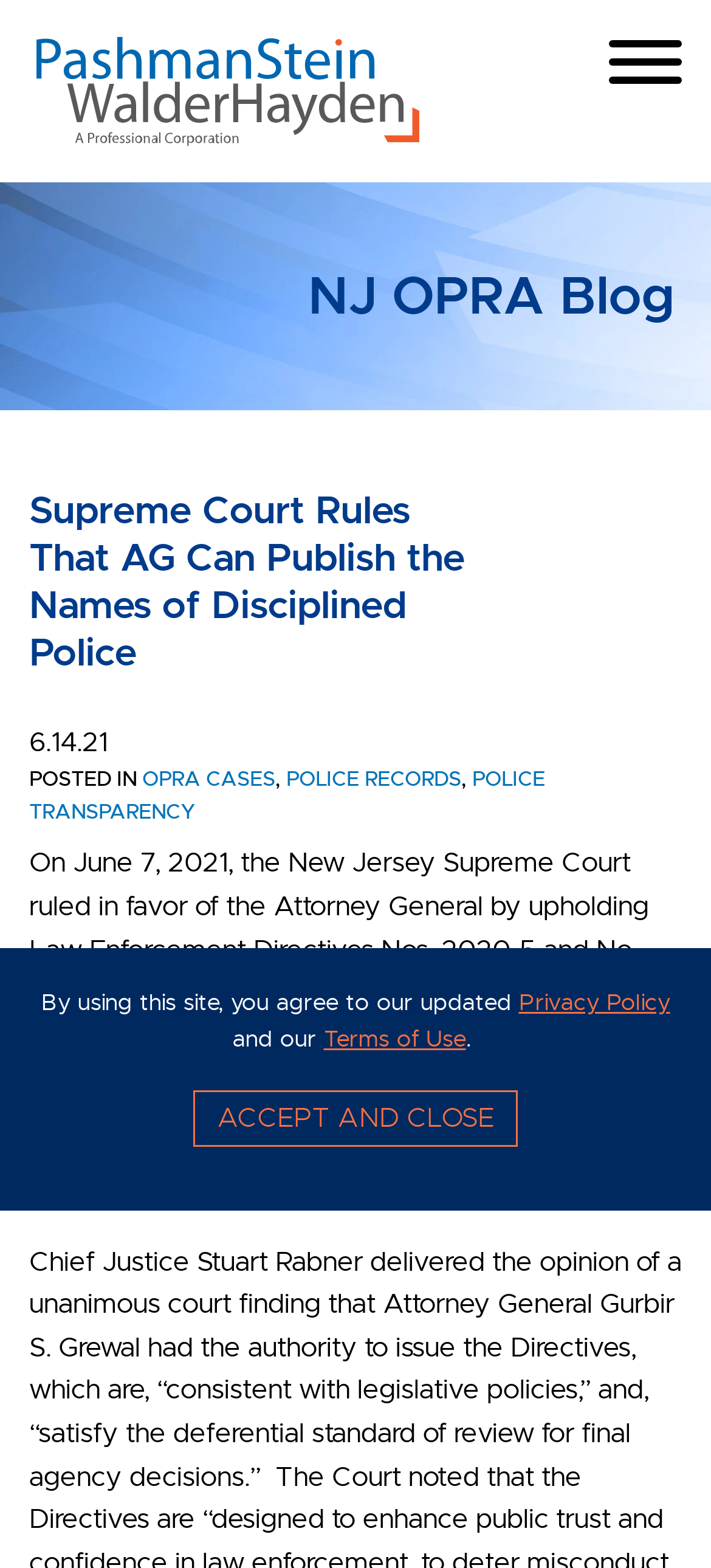Provide the bounding box coordinates, formatted as (top-left x, top-left y, bottom-right x, bottom-right y), with all values being floating point numbers between 0 and 1. Identify the bounding box of the UI element that matches the description: Terms of Use

[0.455, 0.654, 0.655, 0.673]